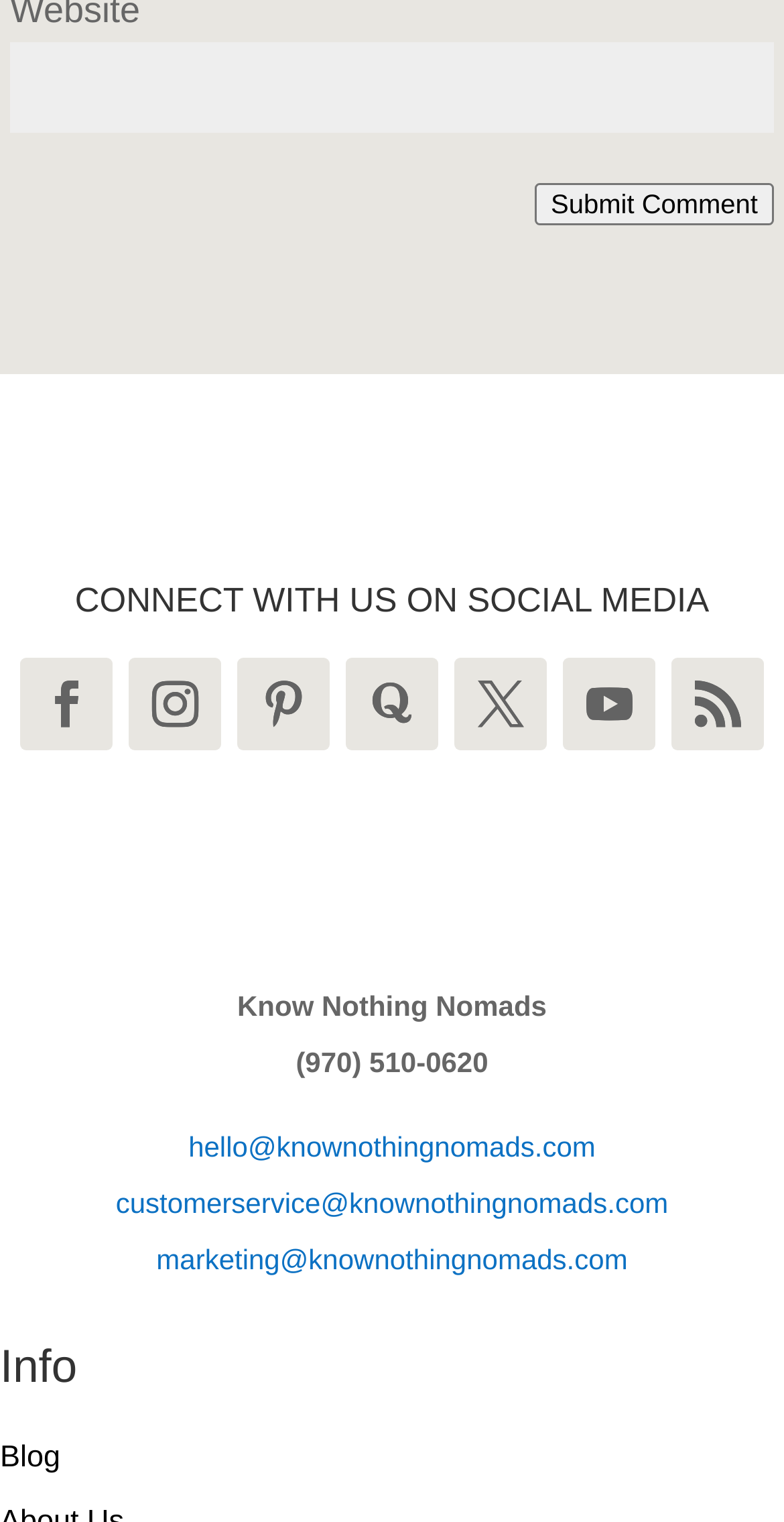Is there a blog section?
Make sure to answer the question with a detailed and comprehensive explanation.

I found a link 'Blog' under the 'Info' heading, which suggests that there is a blog section.